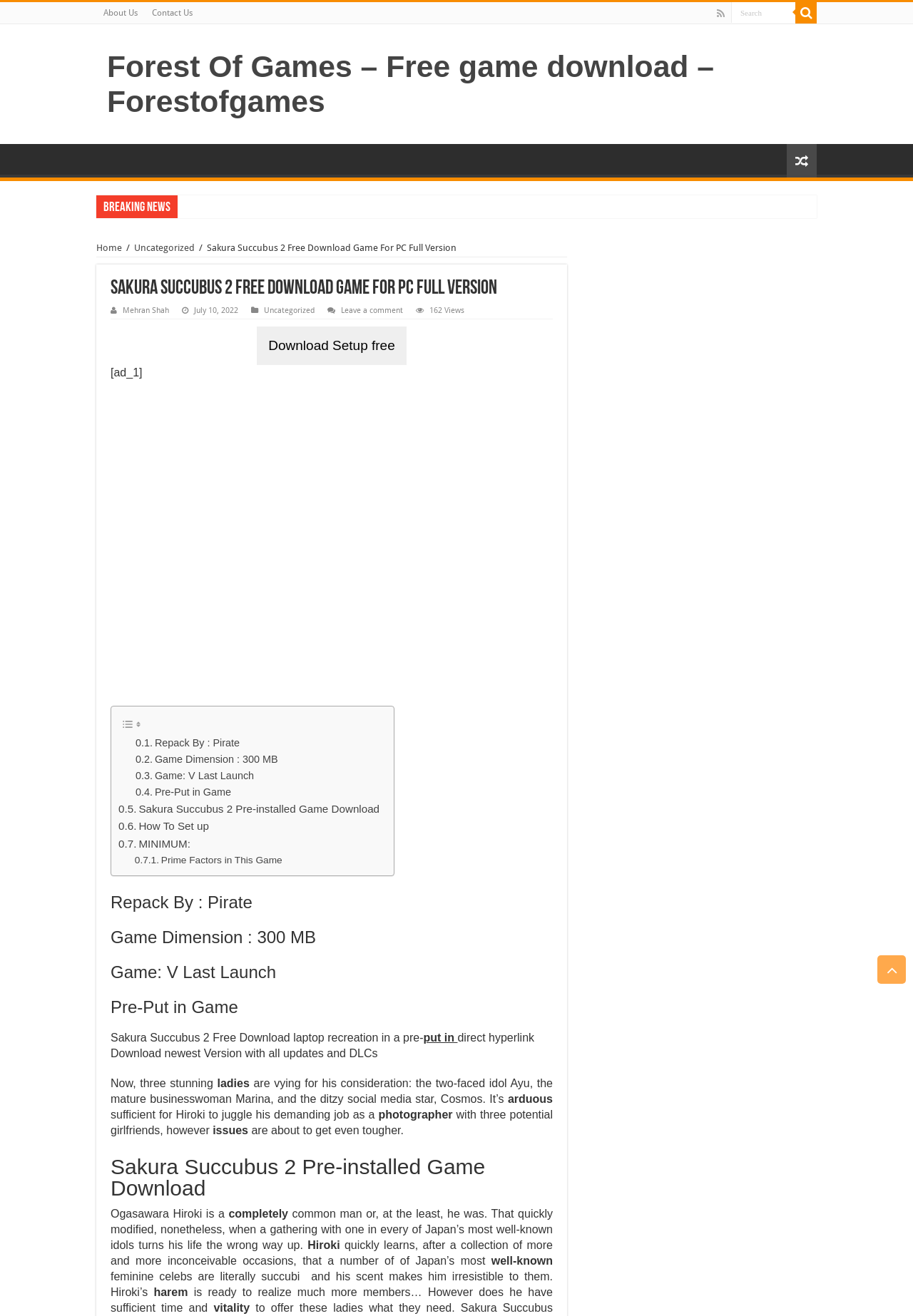Please determine the bounding box coordinates of the element's region to click for the following instruction: "Scroll to top".

[0.961, 0.726, 0.992, 0.748]